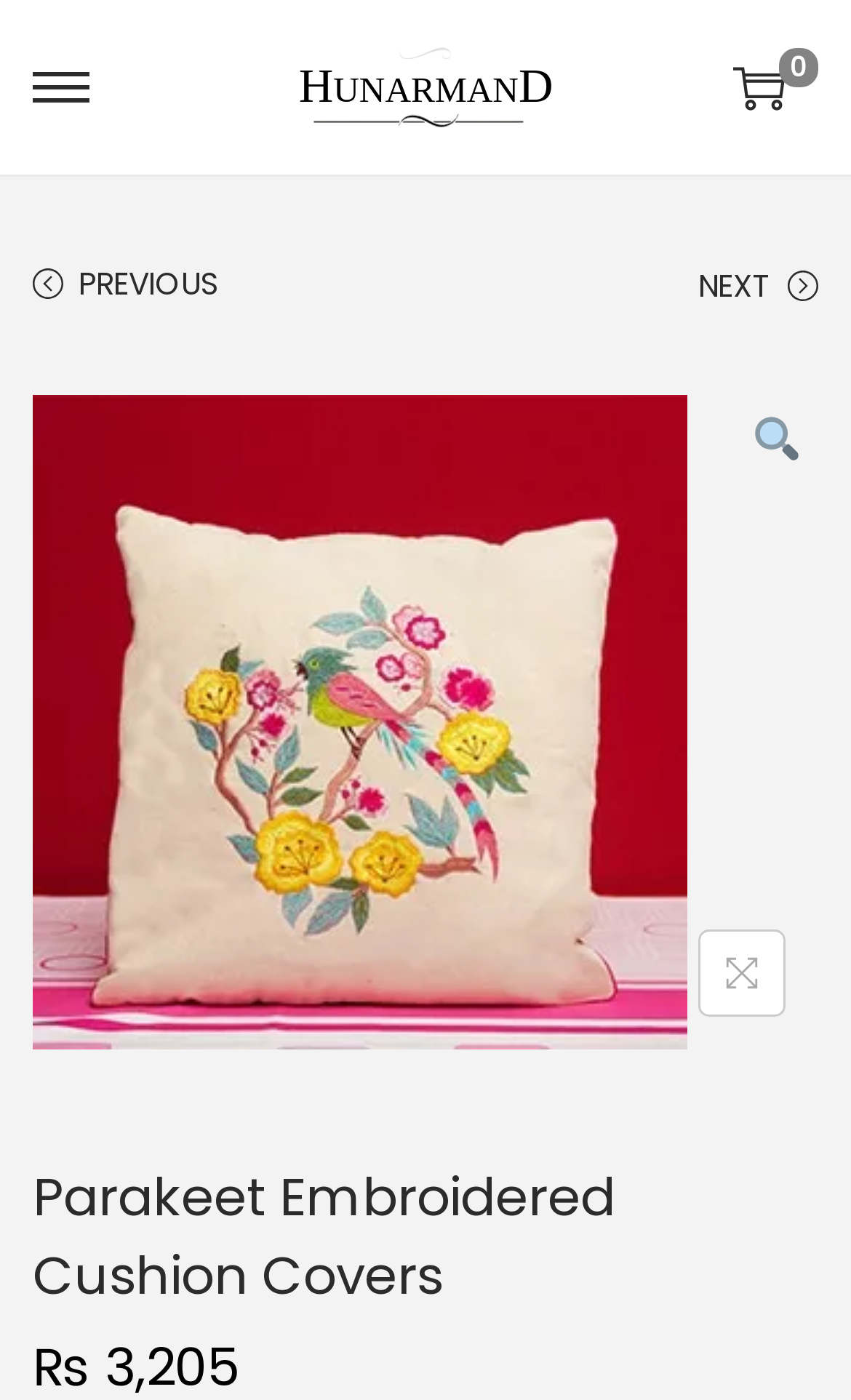How many navigation links are present at the top of the page?
Analyze the image and deliver a detailed answer to the question.

I counted the number of link elements at the top of the page with y-coordinates less than 0.1. There are two links with the text 'Skip to navigation' and 'Skip to content'.